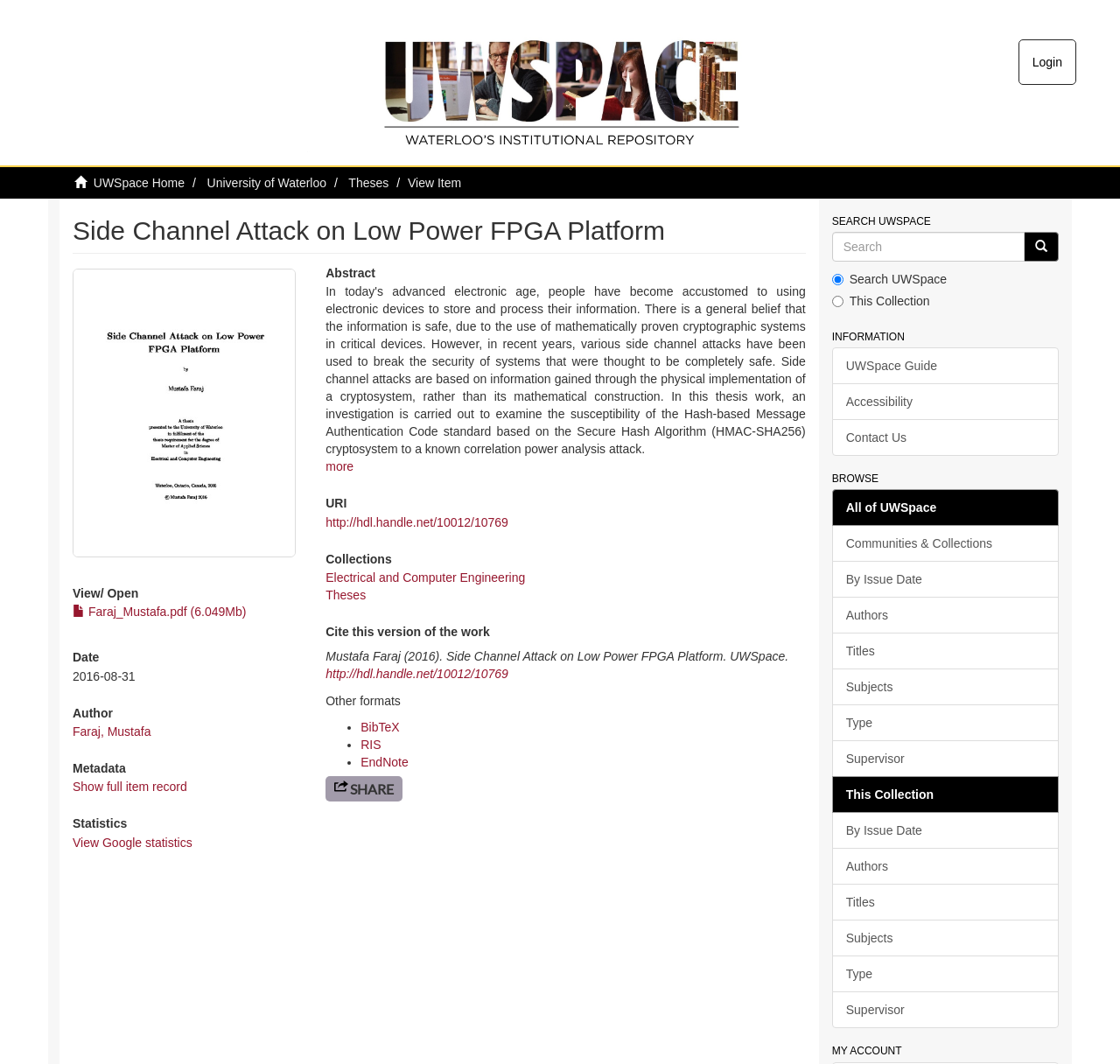Detail the various sections and features present on the webpage.

This webpage is about a thesis titled "Side Channel Attack on Low Power FPGA Platform" by Mustafa Faraj. At the top, there is a navigation bar with links to "UWSpace - Waterloo's institutional repository", "Login", "UWSpace Home", "University of Waterloo", "Theses", and "View Item". Below the navigation bar, there is a heading with the title of the thesis, accompanied by a thumbnail image.

On the left side of the page, there are several sections. The first section displays the title of the thesis again, followed by a link to download the thesis in PDF format. Below that, there are sections for "Date", "Author", "Metadata", and "Statistics", each with relevant information about the thesis. The "Abstract" section provides a brief summary of the thesis.

Further down, there are sections for "URI", "Collections", and "Cite this version of the work", which provide additional metadata about the thesis. The "Cite this version of the work" section includes a citation in several formats, including BibTeX, RIS, and EndNote.

On the right side of the page, there is a search bar with a heading "SEARCH UWSPACE" and a button to search the repository. Below that, there are sections for "INFORMATION", "BROWSE", and "MY ACCOUNT", each with links to relevant pages.

There are a total of 5 images on the page, including the thumbnail image, the UWSpace logo, and three icons for the search bar. There are also several links to other pages, including the UWSpace guide, accessibility information, and contact information.